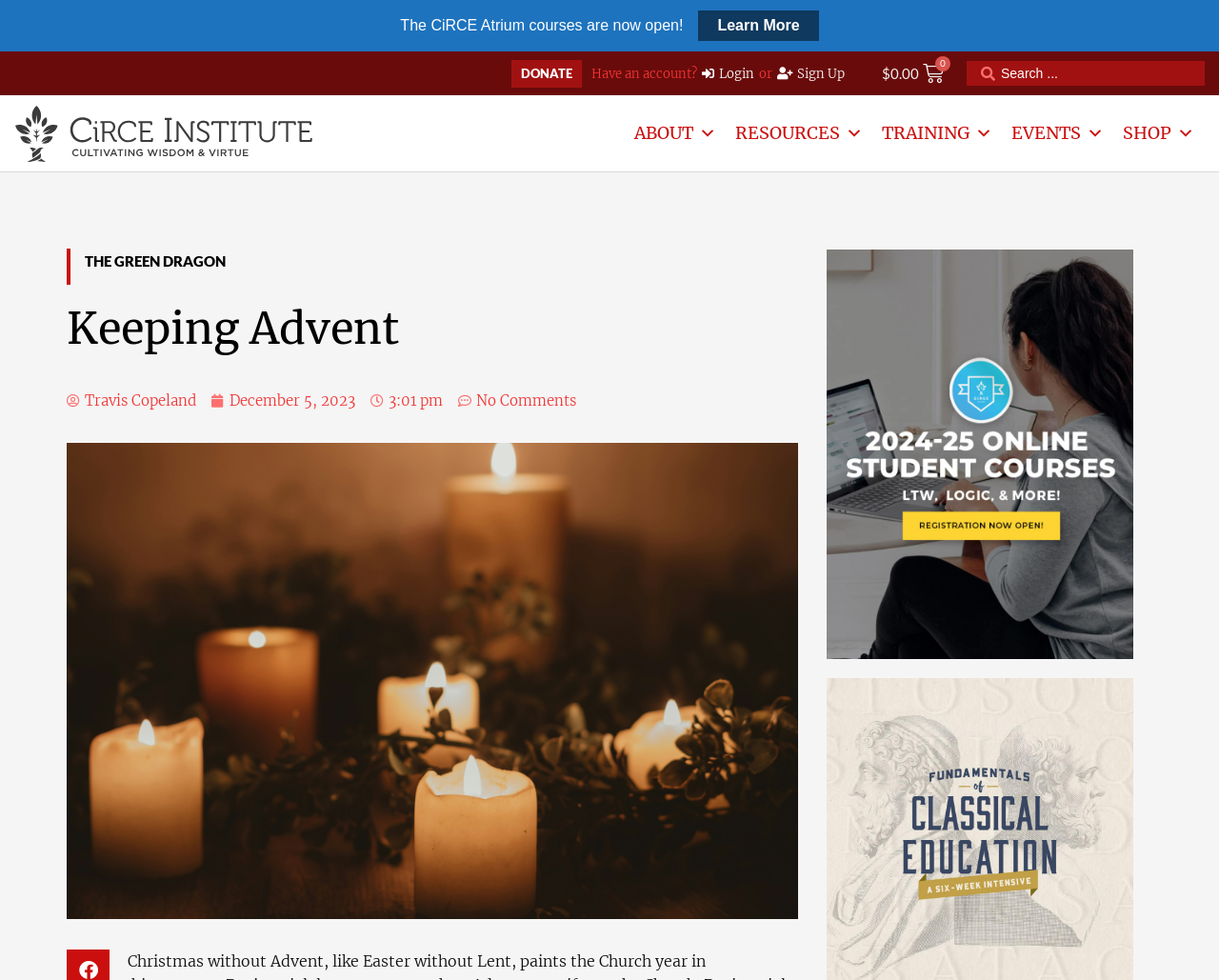Provide a thorough and detailed response to the question by examining the image: 
What is the current cart total?

The current cart total can be found in the link element '$0.00 0  CART' with bounding box coordinates [0.704, 0.053, 0.793, 0.098]. This element is a link, indicating that it is the current cart total.